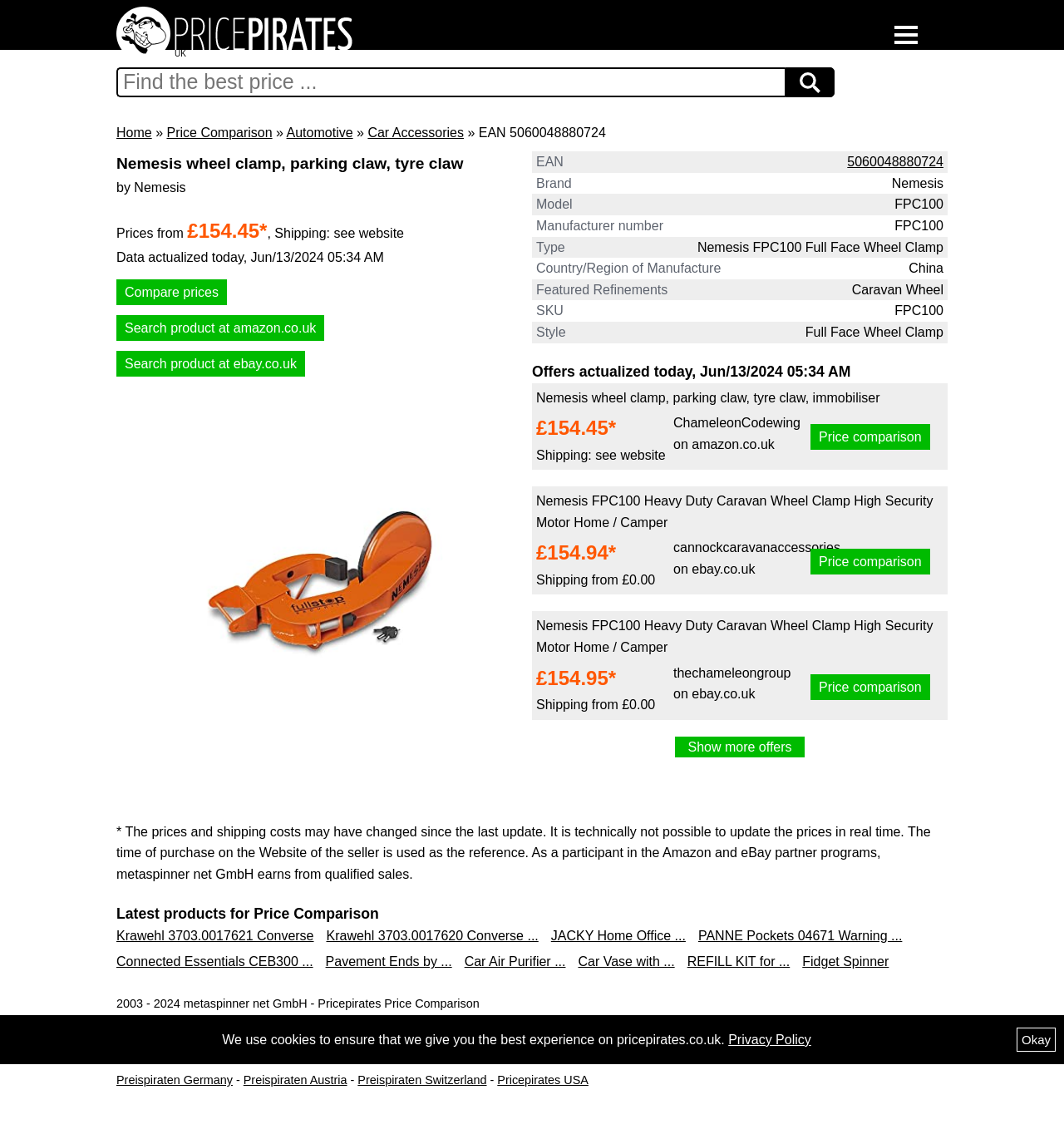Kindly determine the bounding box coordinates of the area that needs to be clicked to fulfill this instruction: "Search product at amazon.co.uk".

[0.109, 0.277, 0.305, 0.299]